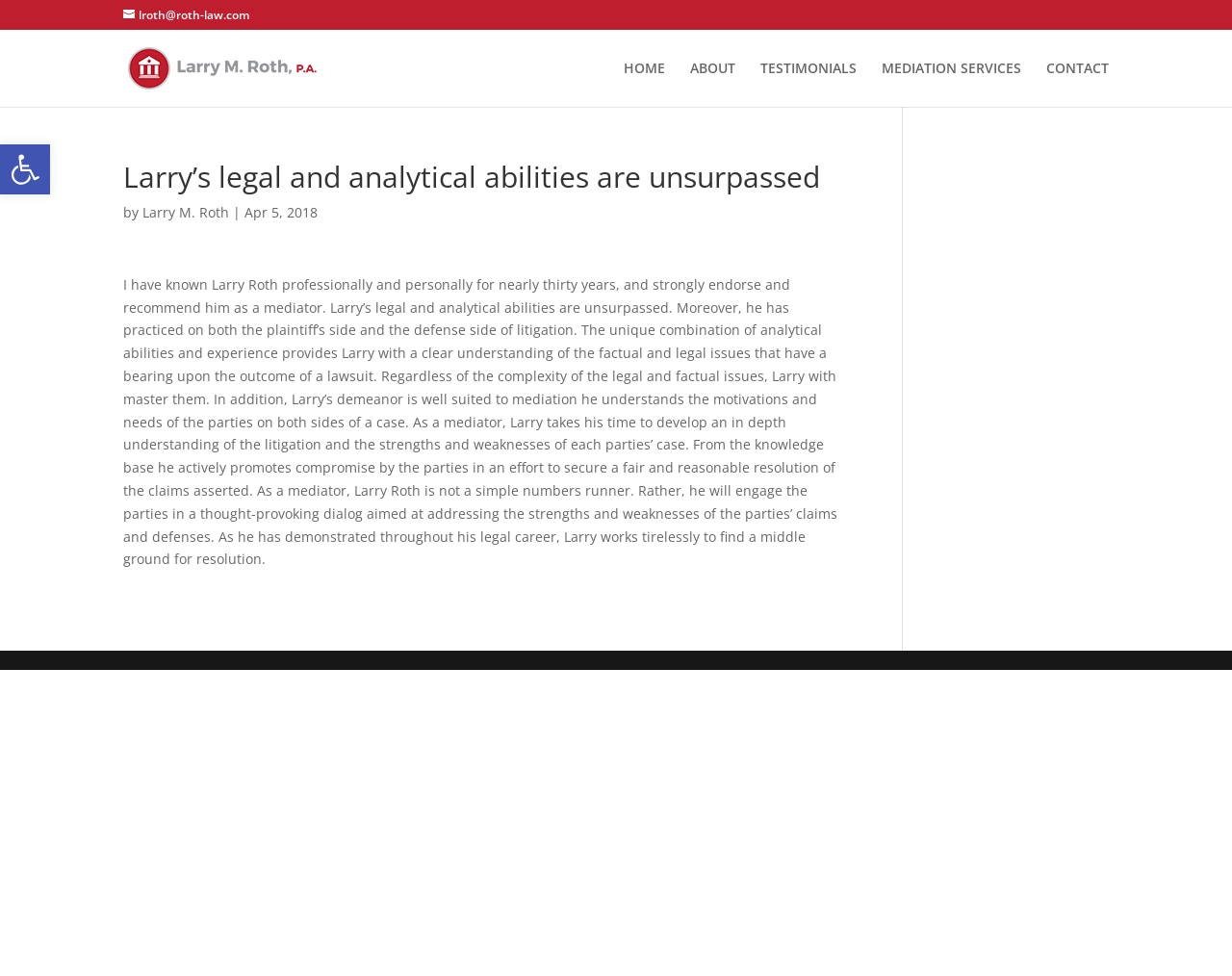Determine the bounding box coordinates of the region to click in order to accomplish the following instruction: "Send an email to lroth@roth-law.com". Provide the coordinates as four float numbers between 0 and 1, specifically [left, top, right, bottom].

[0.1, 0.007, 0.202, 0.024]